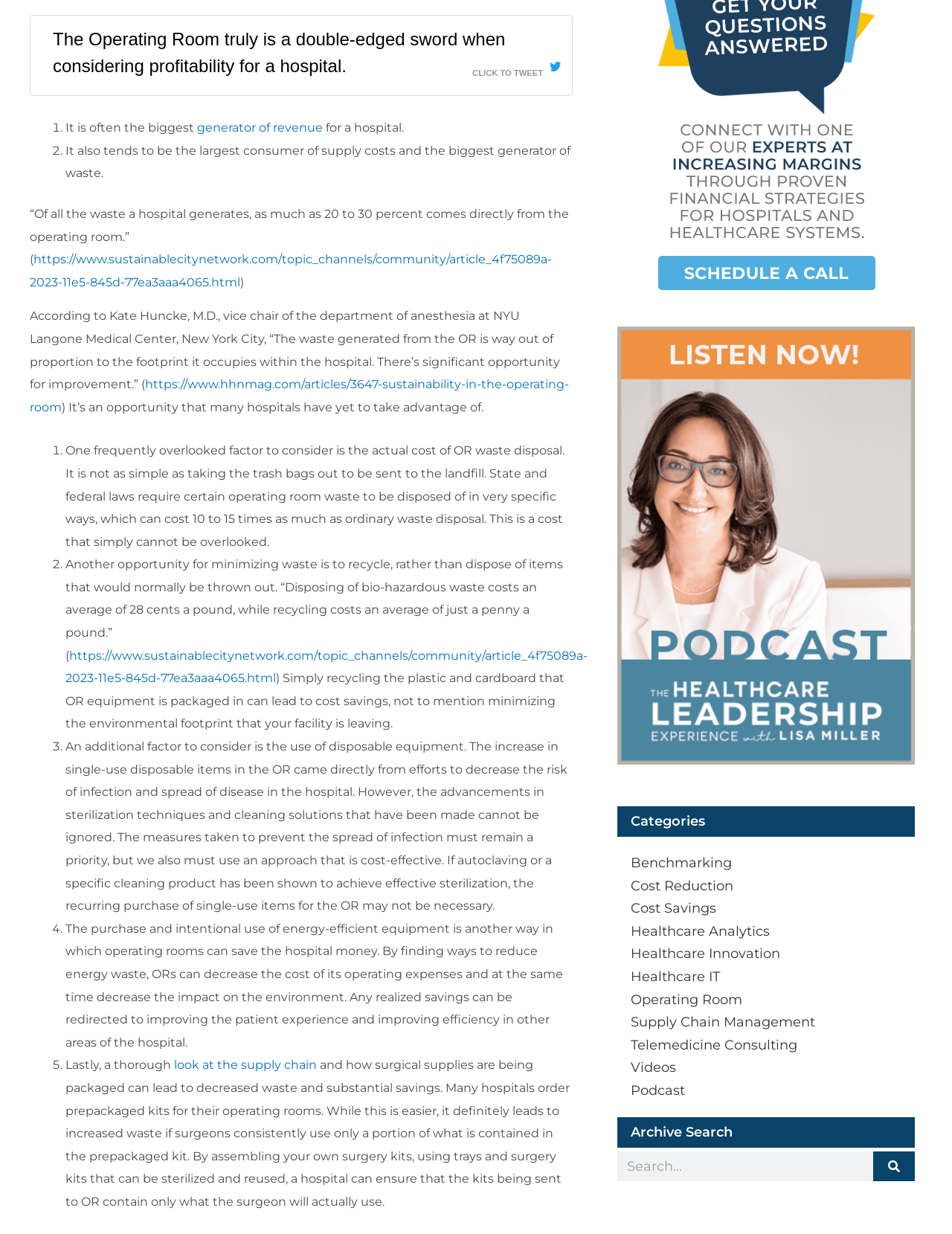Determine the bounding box for the described HTML element: "look at the supply chain". Ensure the coordinates are four float numbers between 0 and 1 in the format [left, top, right, bottom].

[0.183, 0.857, 0.333, 0.869]